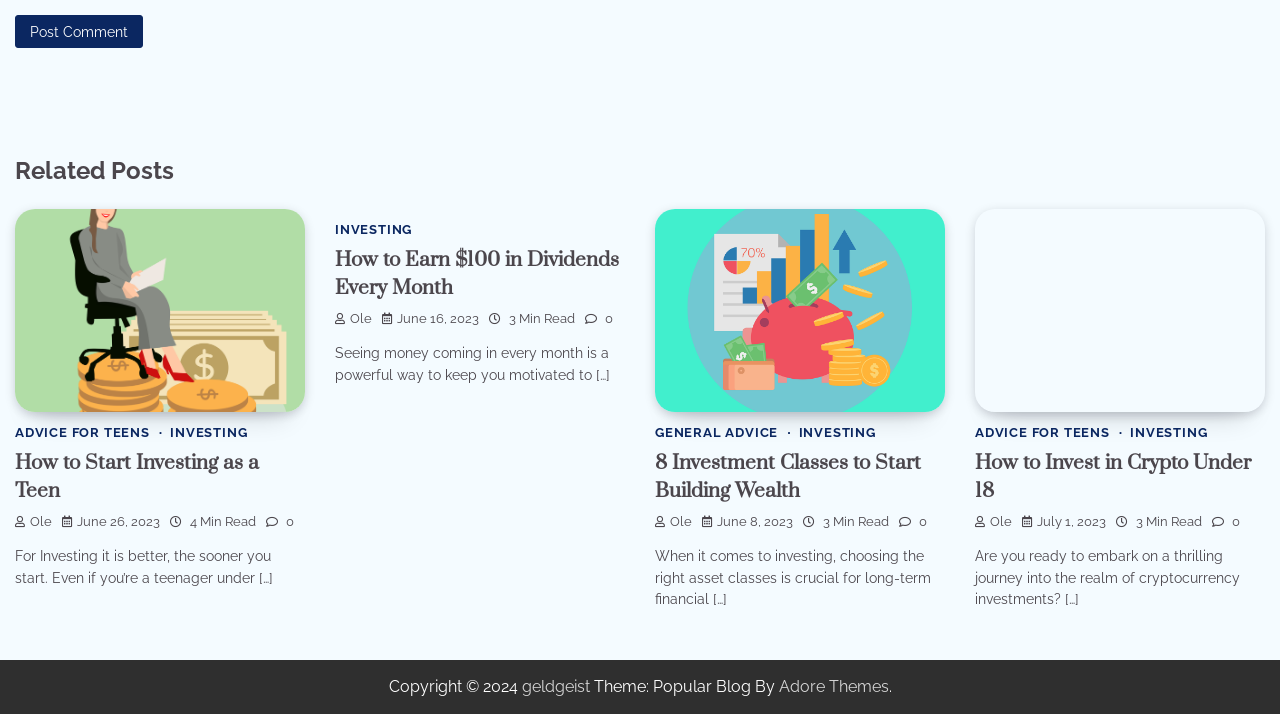Identify the bounding box coordinates of the section that should be clicked to achieve the task described: "Click the 'Post Comment' button".

[0.012, 0.021, 0.112, 0.068]